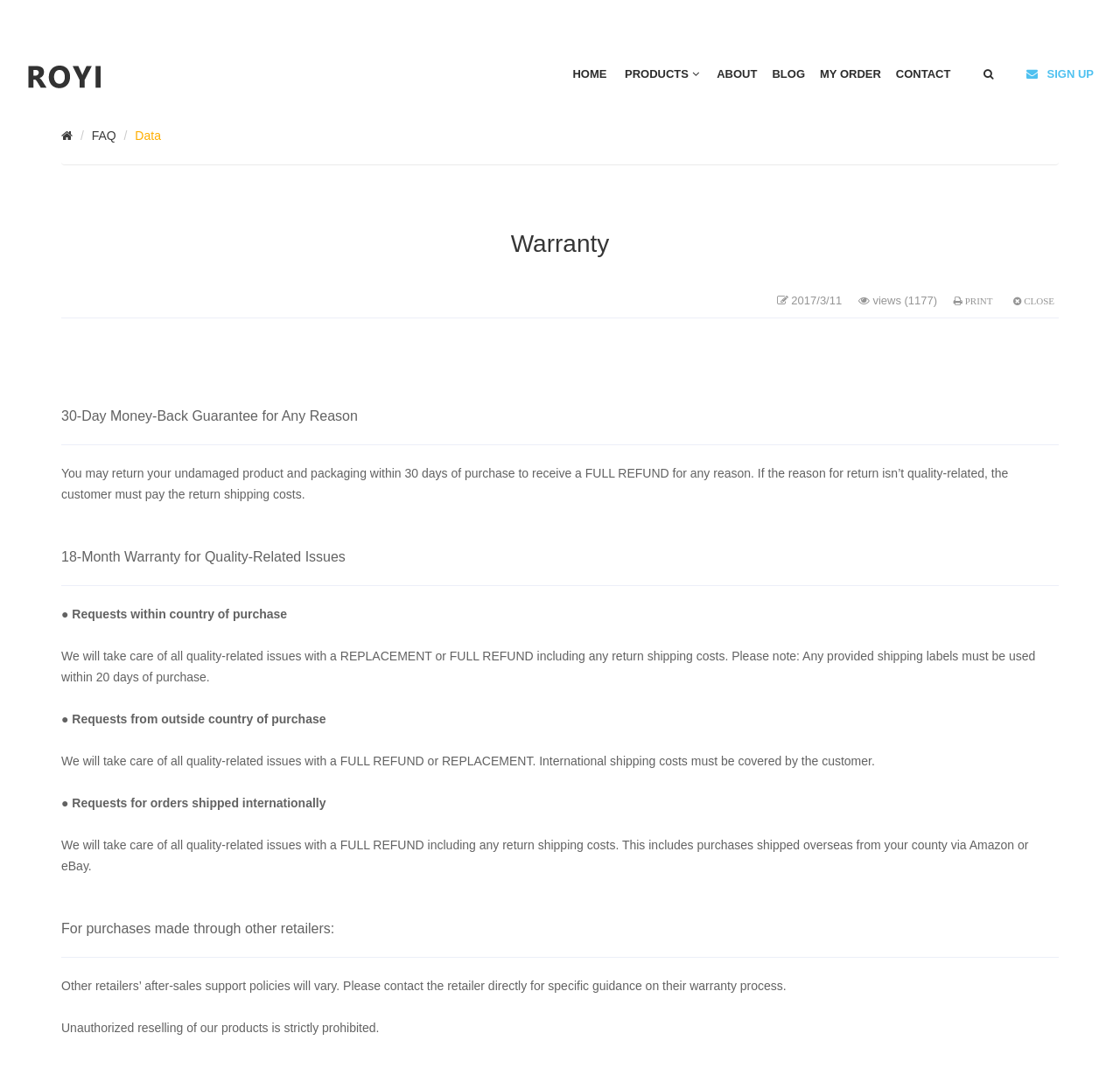Please identify the bounding box coordinates of the clickable region that I should interact with to perform the following instruction: "view the 'Map of Harper’s Ferry' exhibit". The coordinates should be expressed as four float numbers between 0 and 1, i.e., [left, top, right, bottom].

None